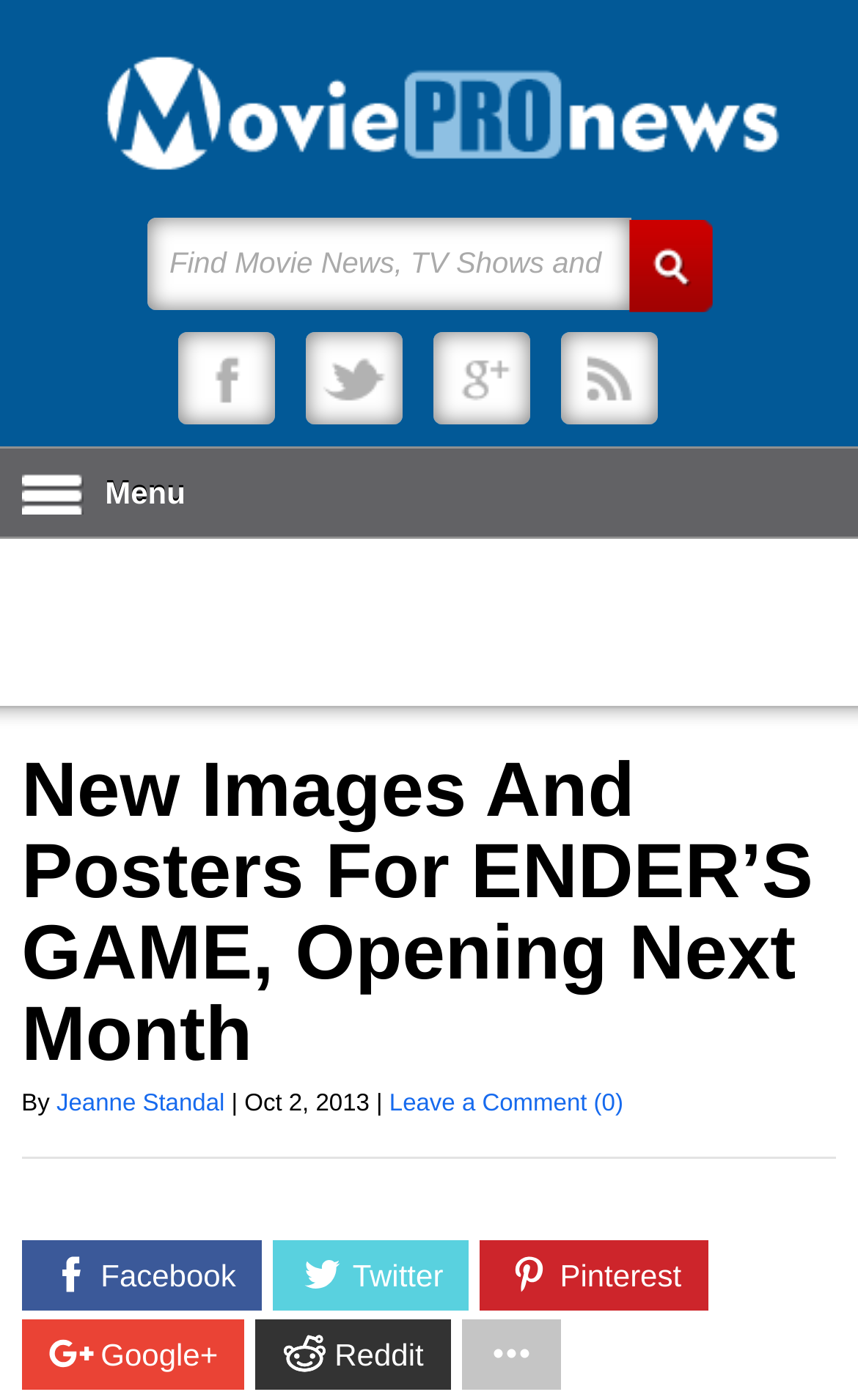Locate the bounding box coordinates of the segment that needs to be clicked to meet this instruction: "Click on the Facebook link".

[0.207, 0.237, 0.32, 0.303]